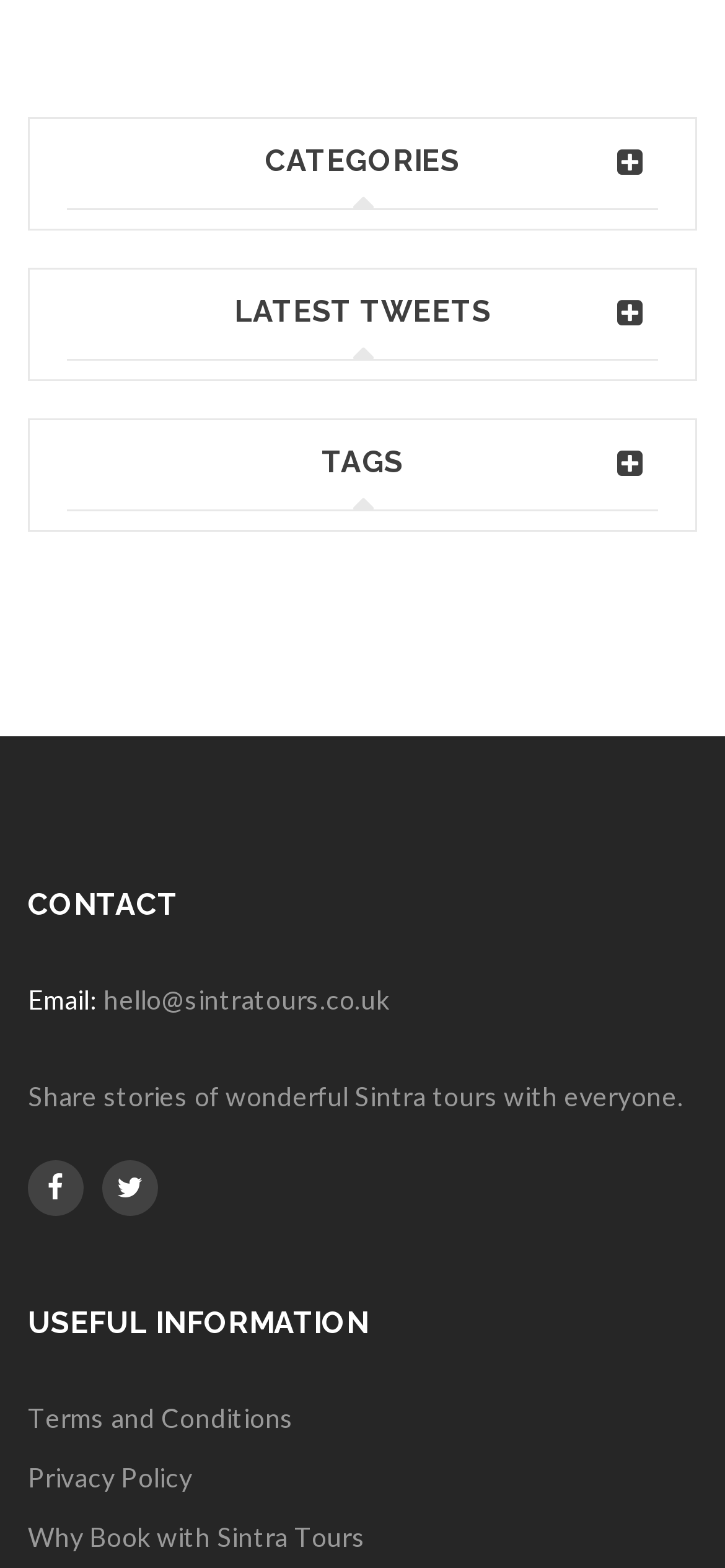What are the three categories listed on the webpage?
Using the image as a reference, answer with just one word or a short phrase.

CATEGORIES, LATEST TWEETS, TAGS